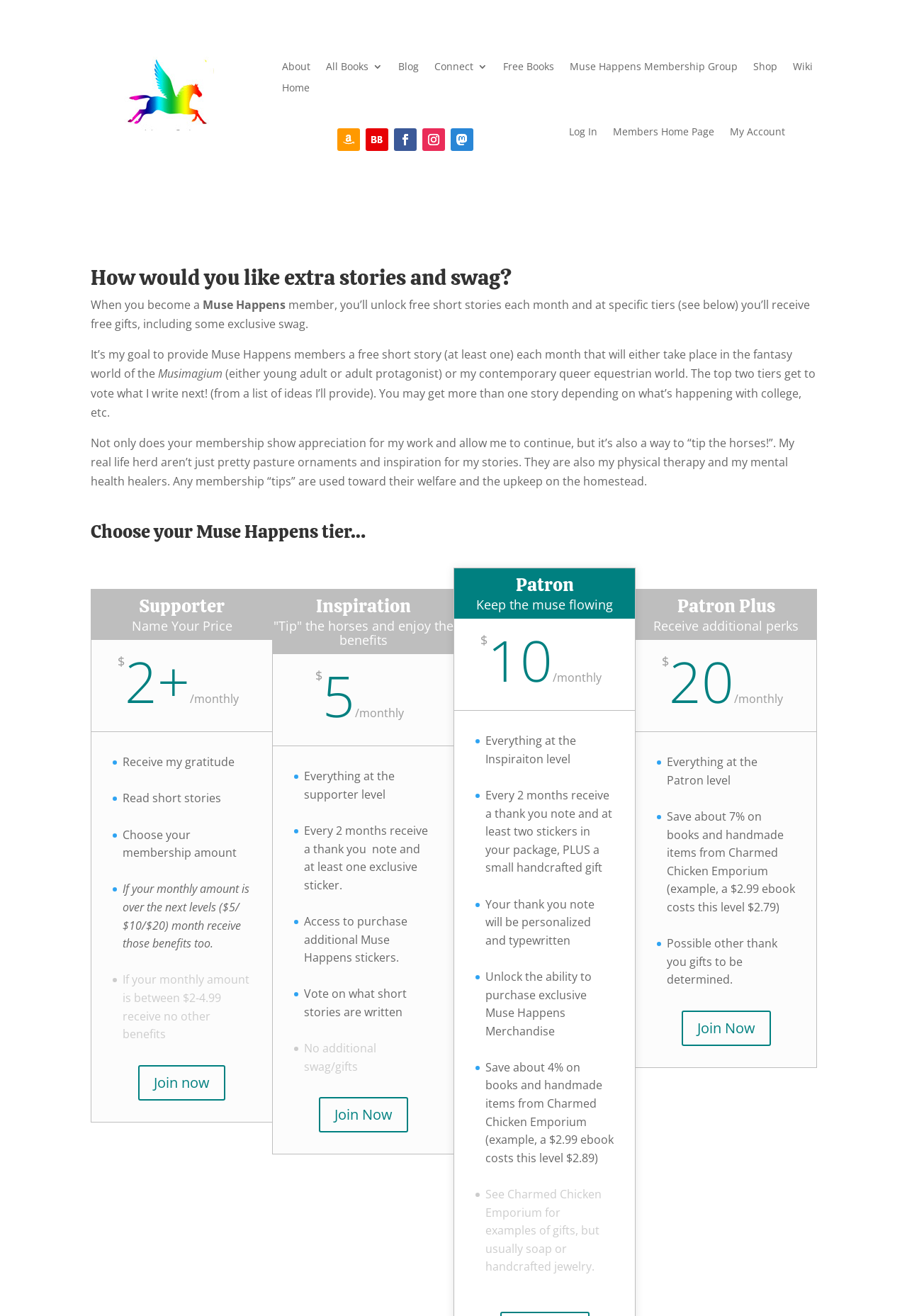Determine the bounding box coordinates for the area that should be clicked to carry out the following instruction: "Log in to your account".

[0.627, 0.096, 0.659, 0.108]